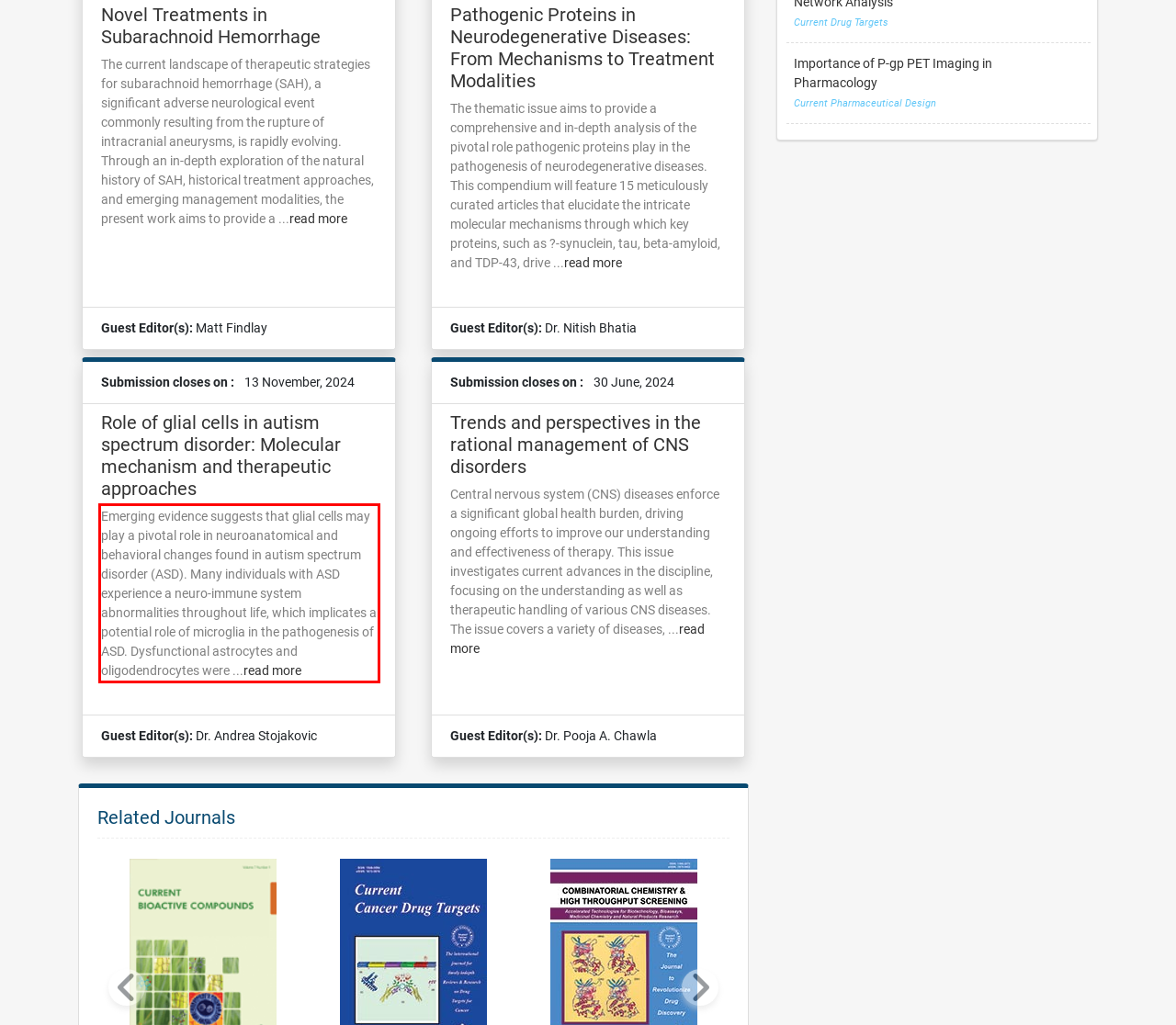Using the webpage screenshot, recognize and capture the text within the red bounding box.

Emerging evidence suggests that glial cells may play a pivotal role in neuroanatomical and behavioral changes found in autism spectrum disorder (ASD). Many individuals with ASD experience a neuro-immune system abnormalities throughout life, which implicates a potential role of microglia in the pathogenesis of ASD. Dysfunctional astrocytes and oligodendrocytes were ...read more